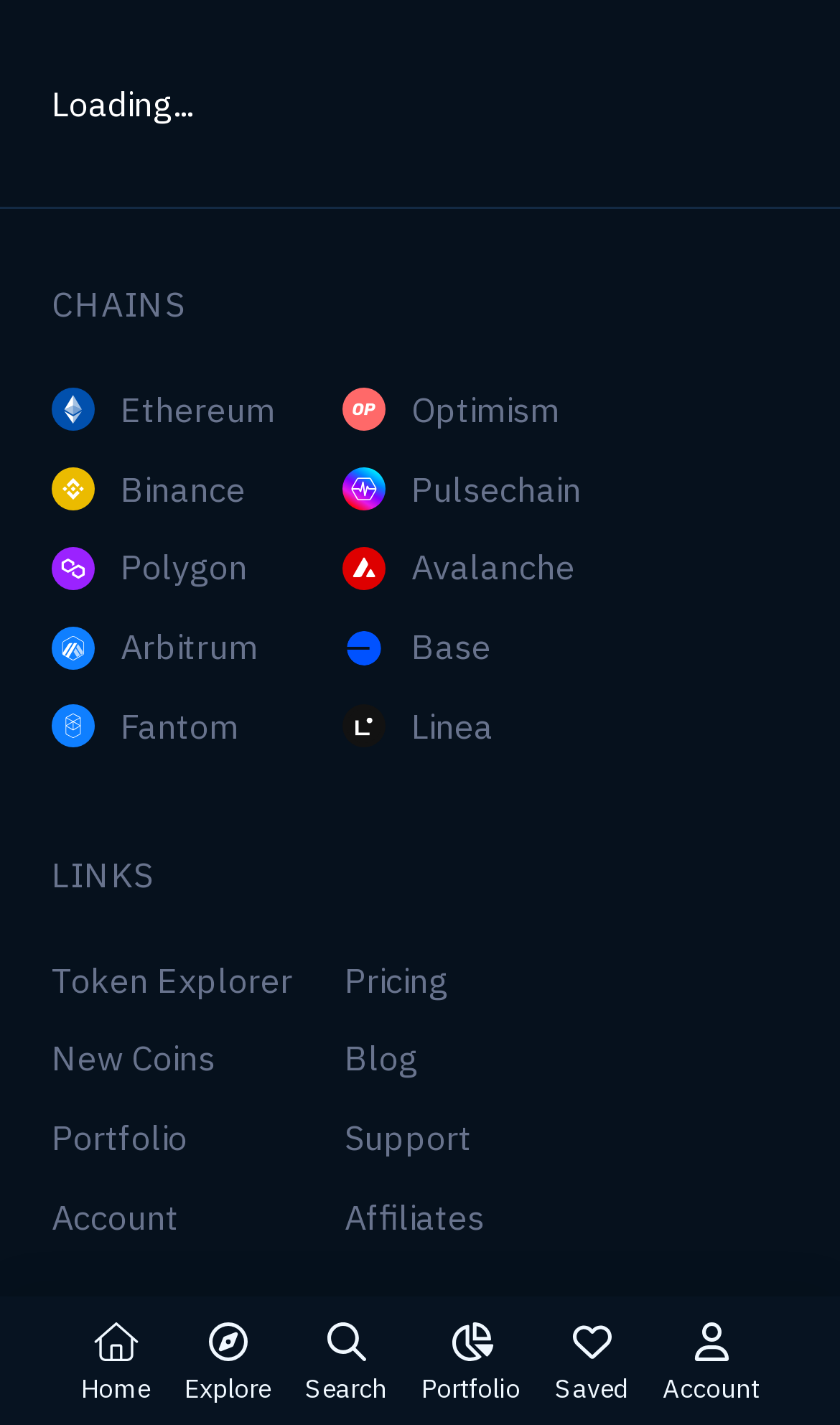Find the bounding box coordinates of the clickable area required to complete the following action: "Go to Blog".

[0.41, 0.728, 0.497, 0.758]